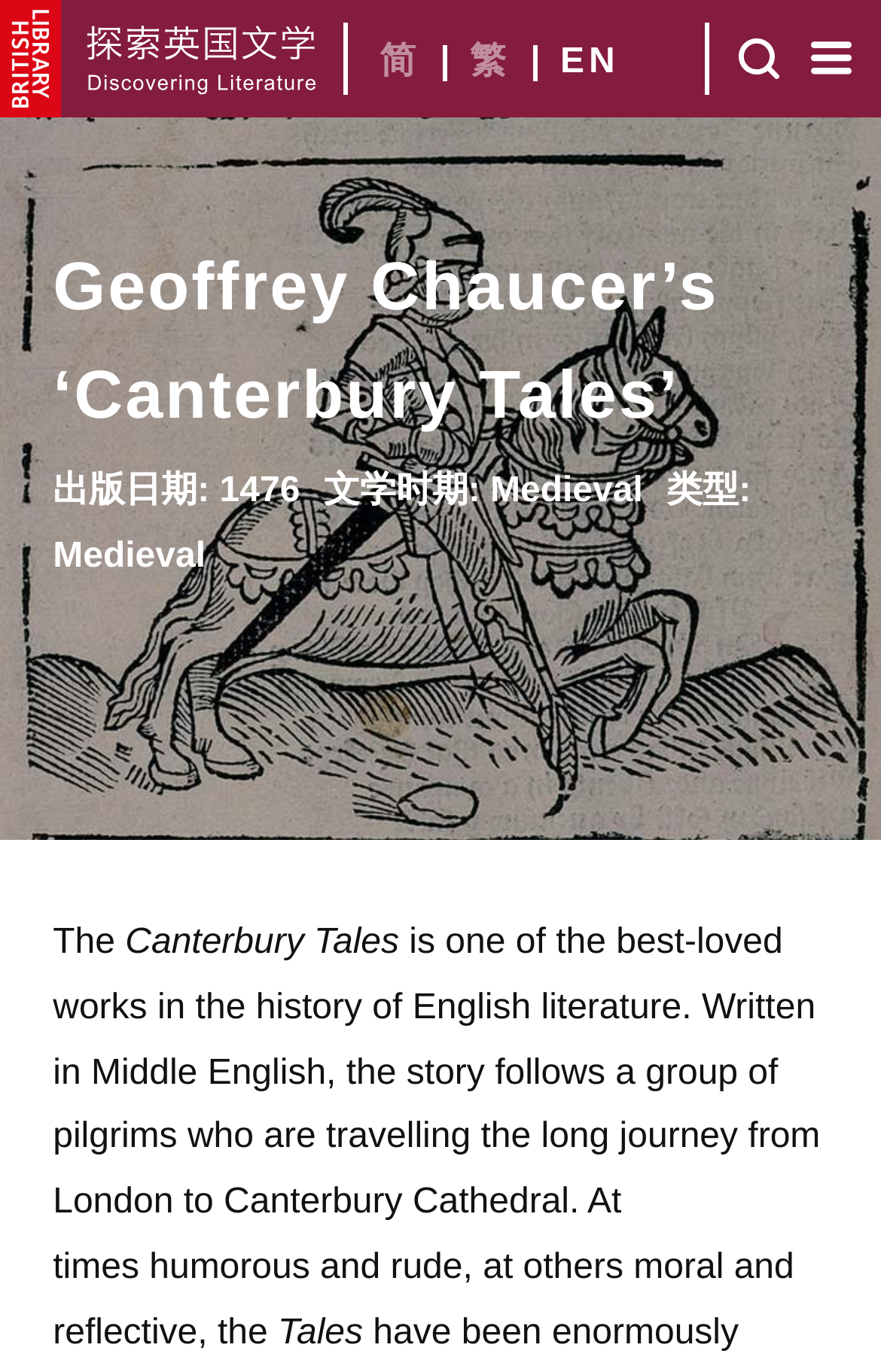Respond with a single word or phrase to the following question:
What is the name of the cathedral in Canterbury Tales?

Canterbury Cathedral